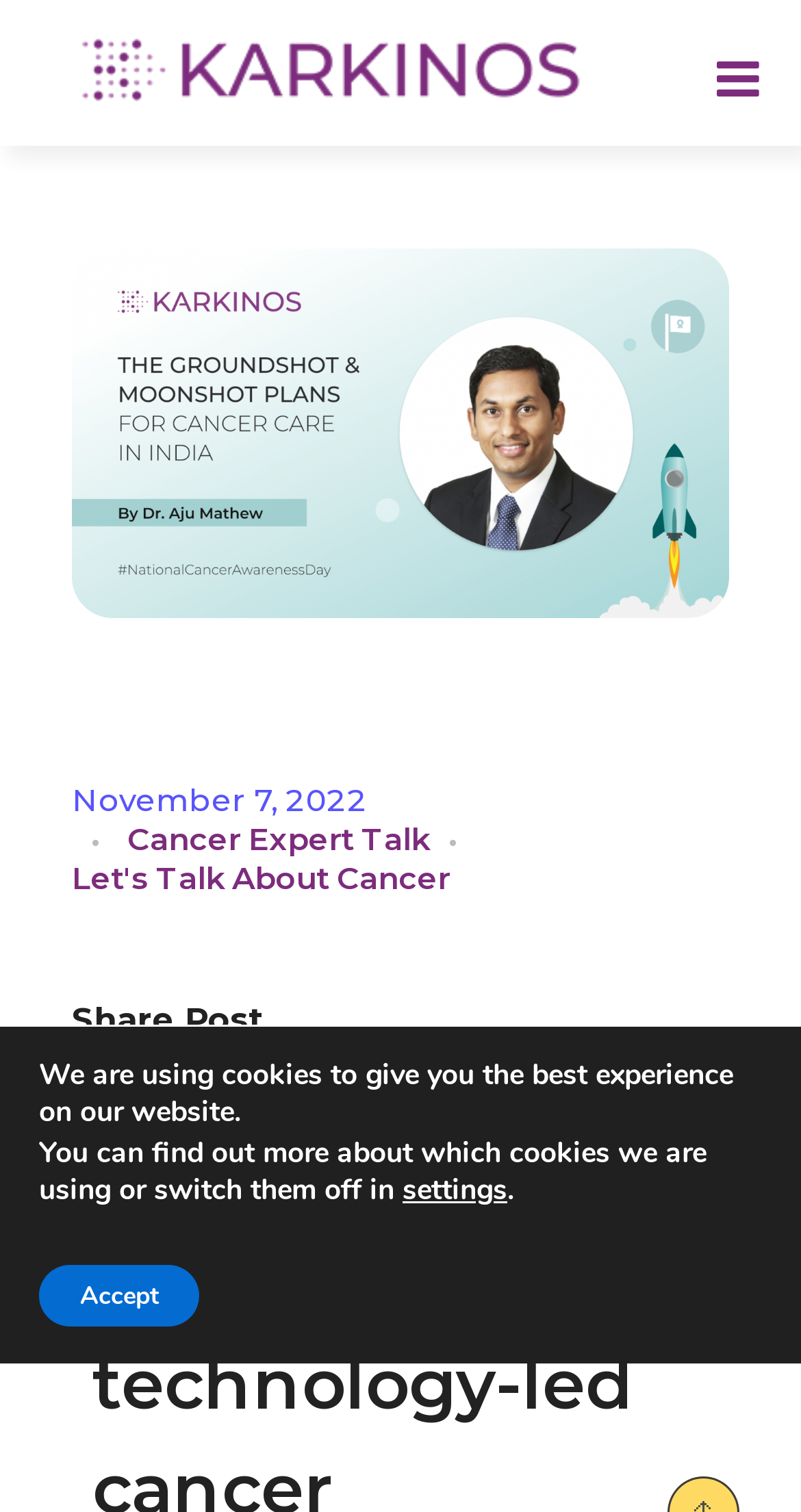Who is the author of the cancer expert talk?
Using the image as a reference, answer the question with a short word or phrase.

Dr. Aju Mathew